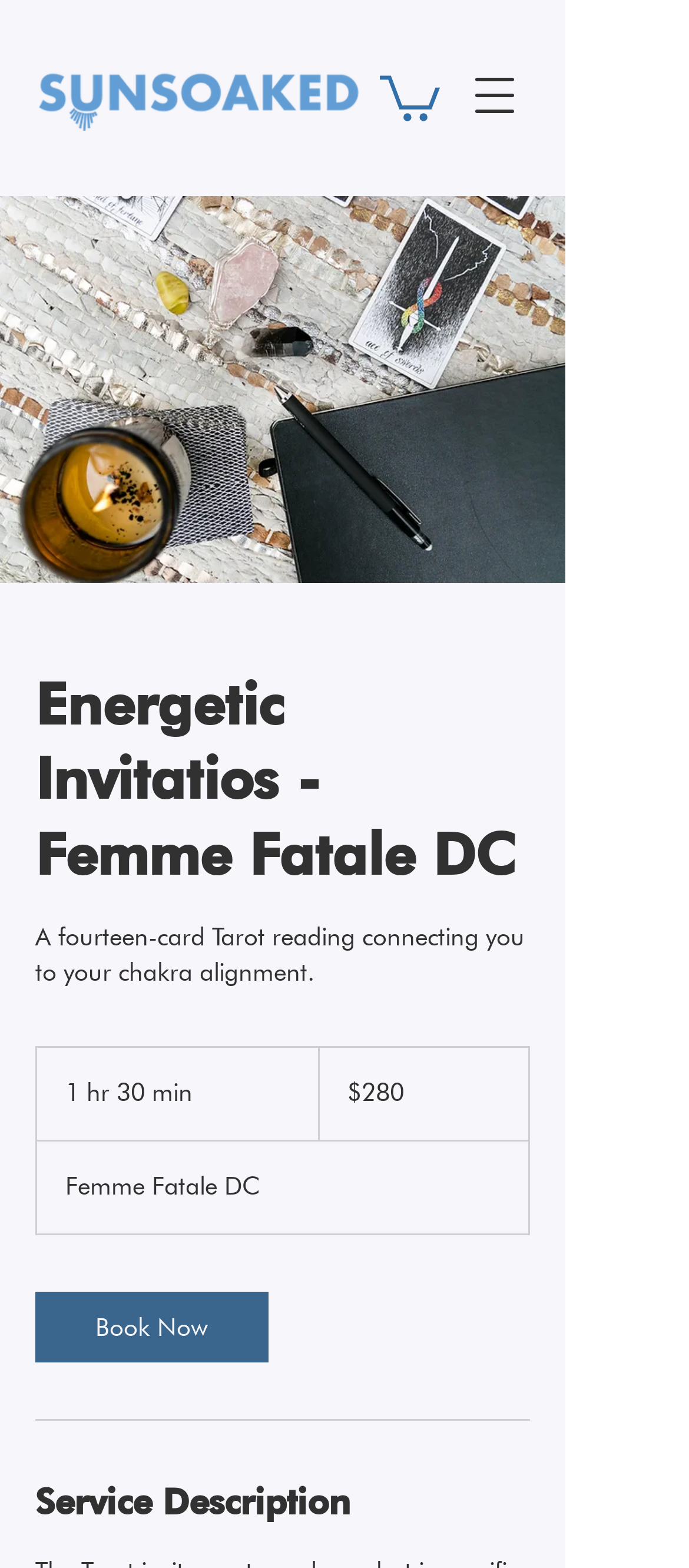Detail the features and information presented on the webpage.

The webpage appears to be a service description page for a Tarot reading service called "Energetic Invitations - Femme Fatale DC". At the top left of the page, there is a logo image with a blue and white color scheme. Next to the logo, there is a link with no text, which is likely a navigation link. On the top right, there is a button to open a navigation menu.

Below the top section, there is a header area that spans almost the entire width of the page. The header contains the title "Energetic Invitations - Femme Fatale DC" in a large font, followed by a subtitle that describes the service as a "fourteen-card Tarot reading connecting you to your chakra alignment". 

Underneath the subtitle, there are three lines of text that provide more details about the service. The first line indicates that the service takes 1 hour and 30 minutes, the second line shows the price of $280 US dollars, and the third line displays the service provider's name, "Femme Fatale DC". 

On the same level as the service details, there is a "Book Now" link that allows users to book the service. Below the service details, there is a horizontal separator line that divides the page into two sections. 

The second section starts with a heading that says "Service Description", which suggests that this section will provide more information about the service.